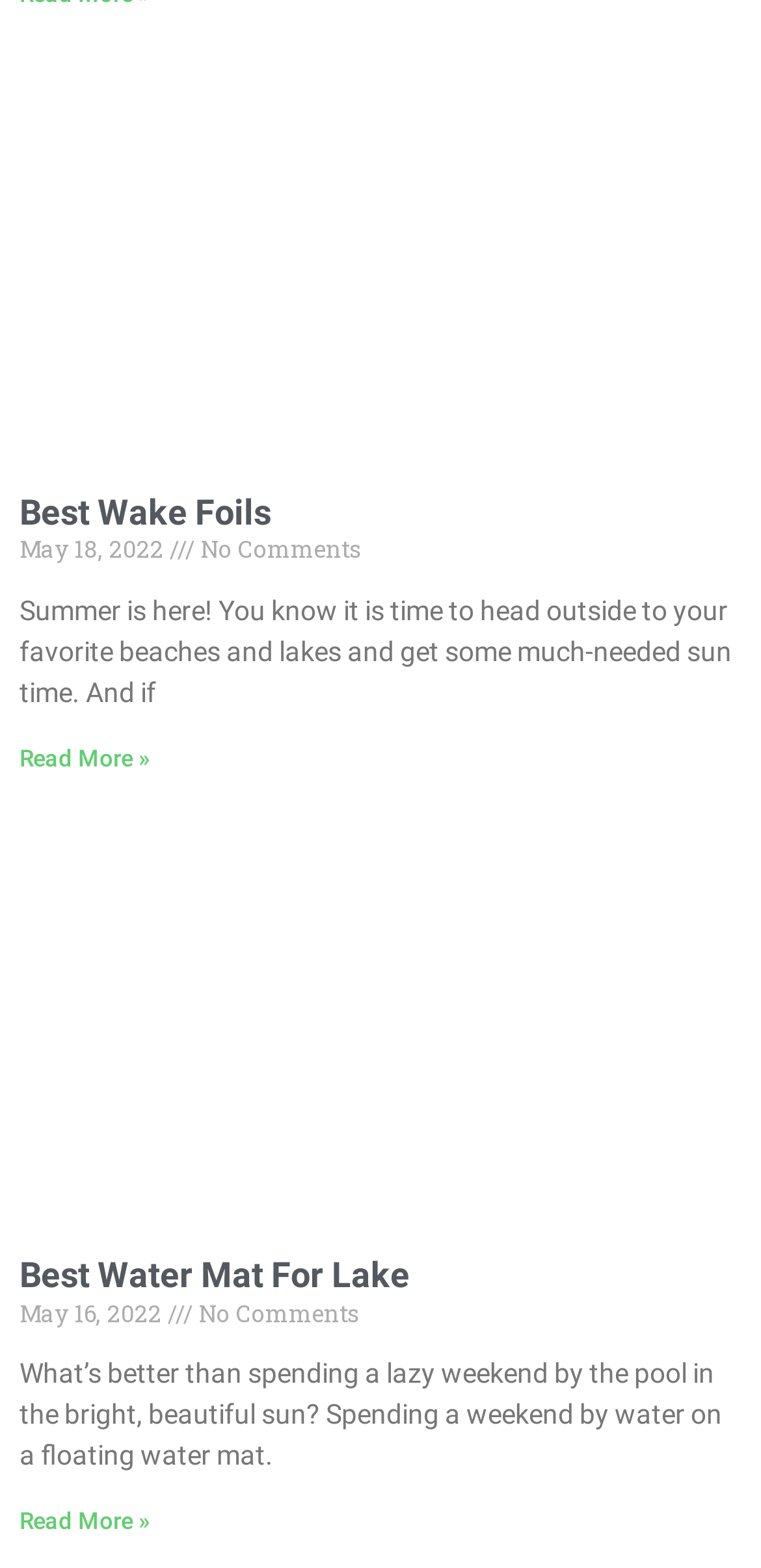Locate the UI element that matches the description parent_node: Best Wake Foils in the webpage screenshot. Return the bounding box coordinates in the format (top-left x, top-left y, bottom-right x, bottom-right y), with values ranging from 0 to 1.

[0.026, 0.057, 0.974, 0.287]